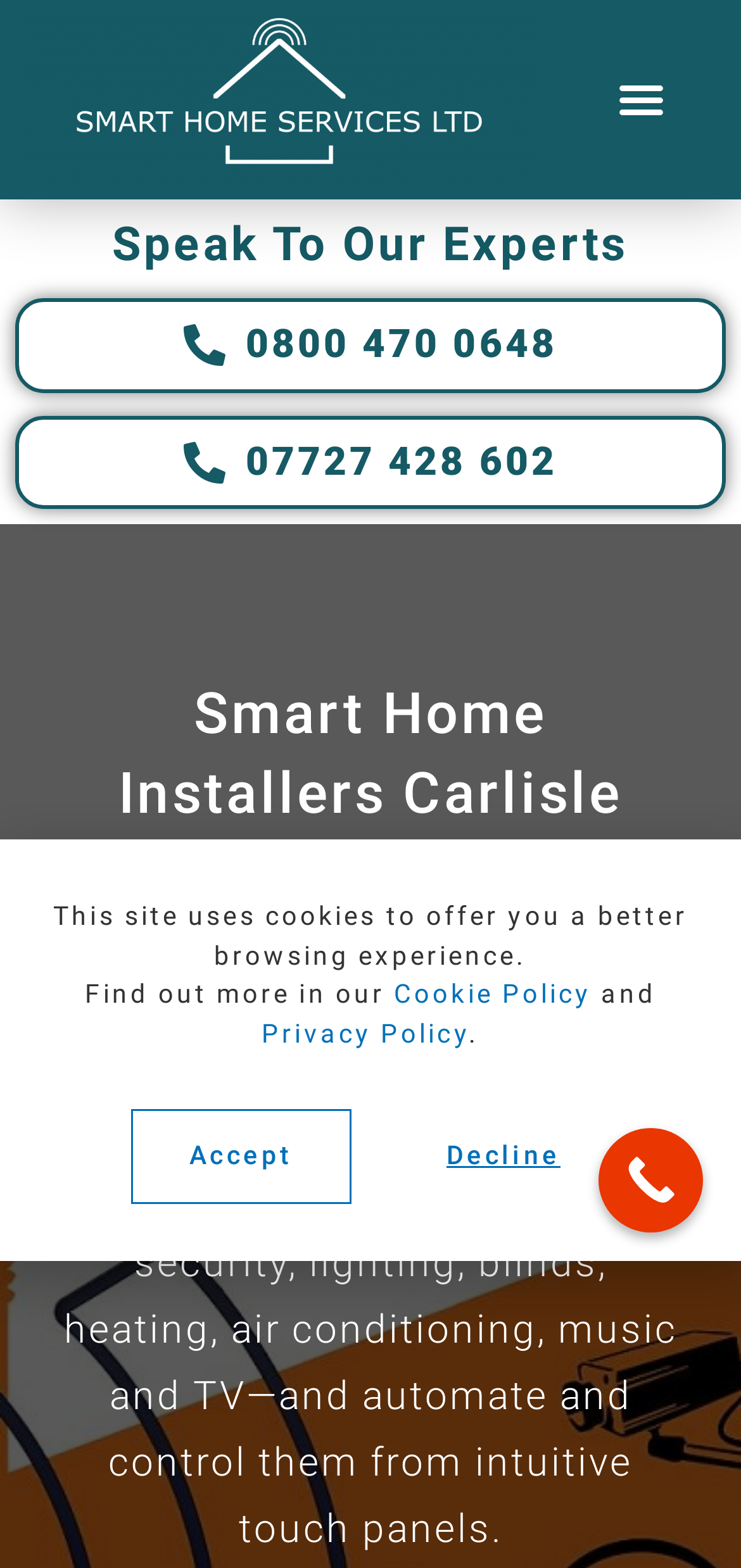Please find the bounding box for the following UI element description. Provide the coordinates in (top-left x, top-left y, bottom-right x, bottom-right y) format, with values between 0 and 1: Cookie Policy

[0.532, 0.624, 0.799, 0.643]